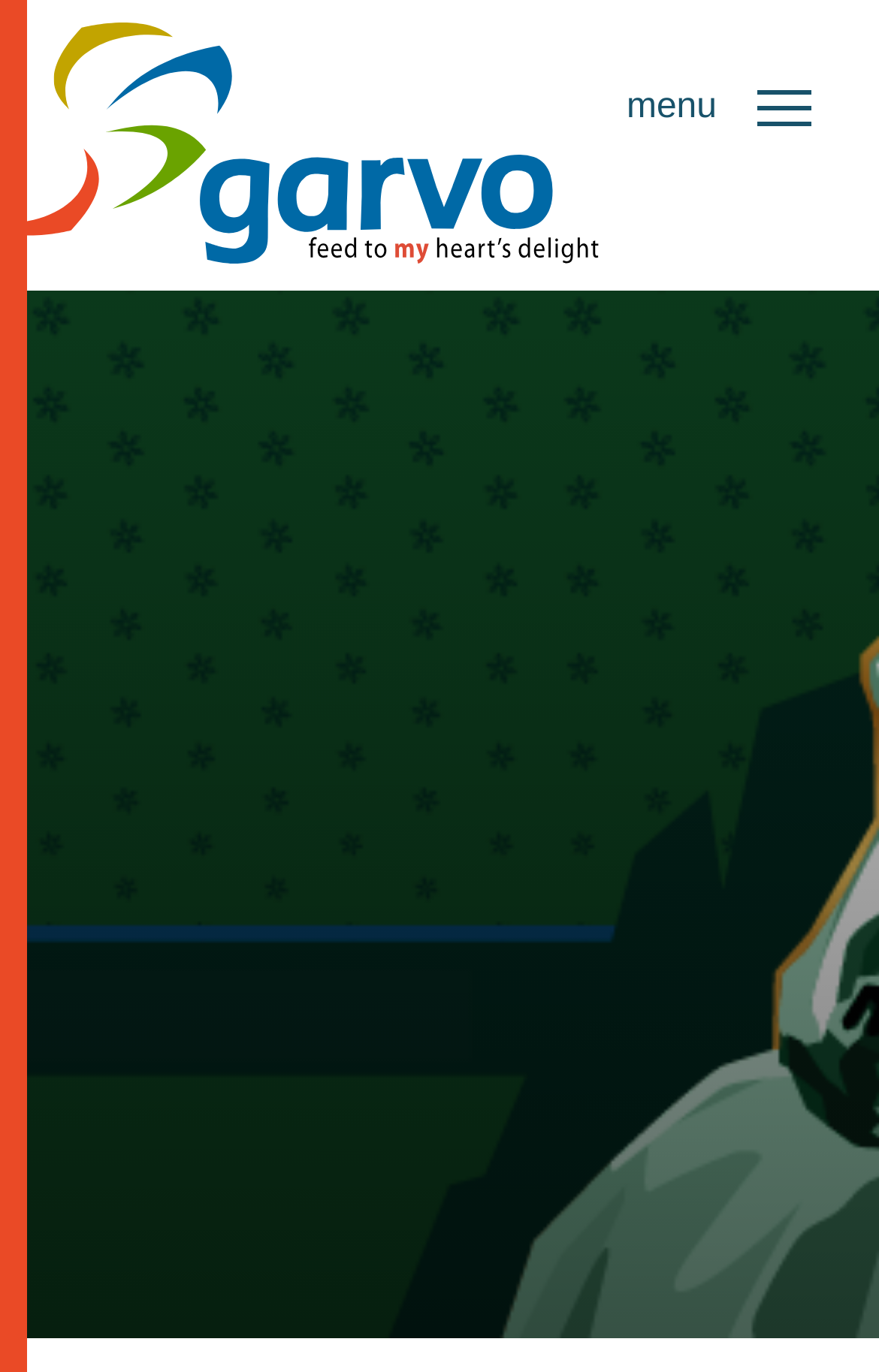Give a concise answer using one word or a phrase to the following question:
What is the theme of the webpage?

Horses